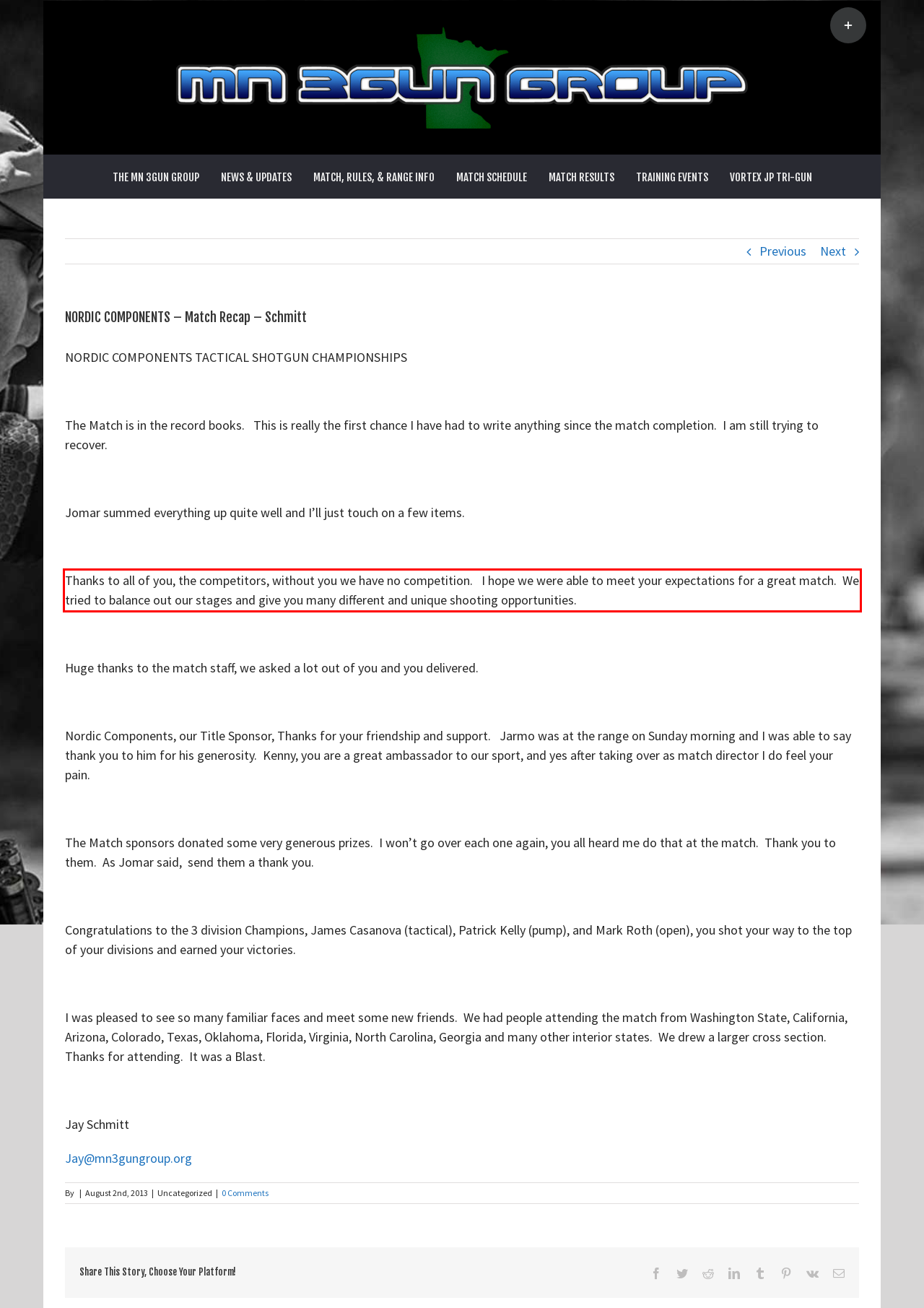Examine the screenshot of the webpage, locate the red bounding box, and perform OCR to extract the text contained within it.

Thanks to all of you, the competitors, without you we have no competition. I hope we were able to meet your expectations for a great match. We tried to balance out our stages and give you many different and unique shooting opportunities.